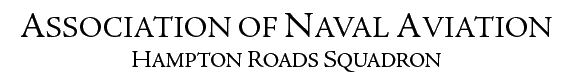Examine the screenshot and answer the question in as much detail as possible: What is the design style of the layout?

The design style of the layout is minimalistic because it has a clear distinction between the main title and the subtitle, with no clutter or unnecessary elements, creating a clean and simple visual appearance.